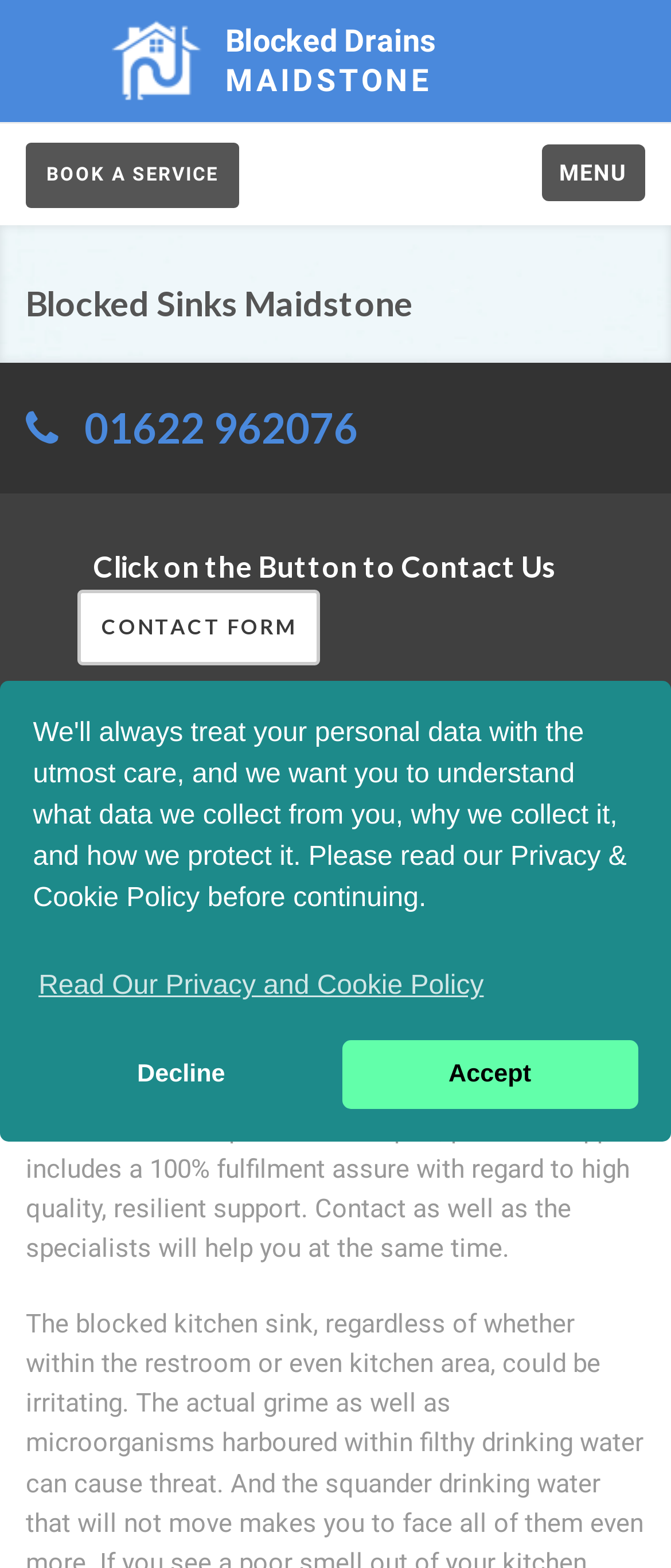Show the bounding box coordinates for the element that needs to be clicked to execute the following instruction: "Click the MENU link". Provide the coordinates in the form of four float numbers between 0 and 1, i.e., [left, top, right, bottom].

[0.808, 0.092, 0.962, 0.129]